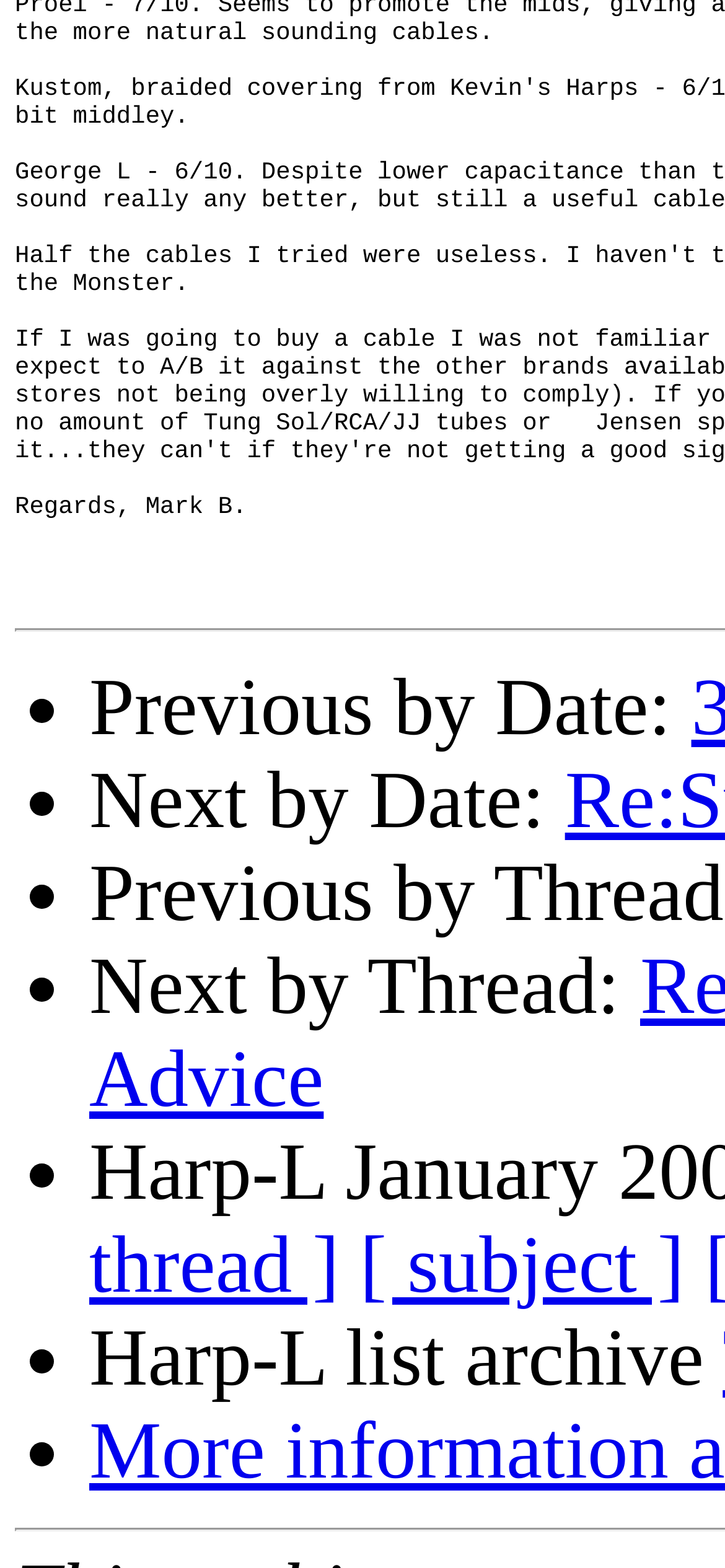Given the element description [ subject ], identify the bounding box coordinates for the UI element on the webpage screenshot. The format should be (top-left x, top-left y, bottom-right x, bottom-right y), with values between 0 and 1.

[0.496, 0.779, 0.944, 0.835]